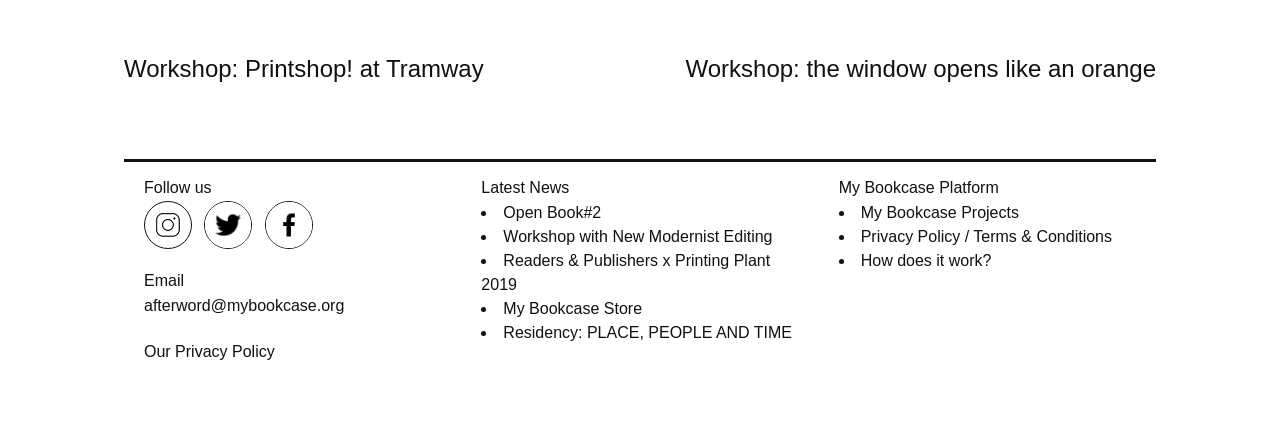Please reply with a single word or brief phrase to the question: 
What is the email address?

afterword@mybookcase.org